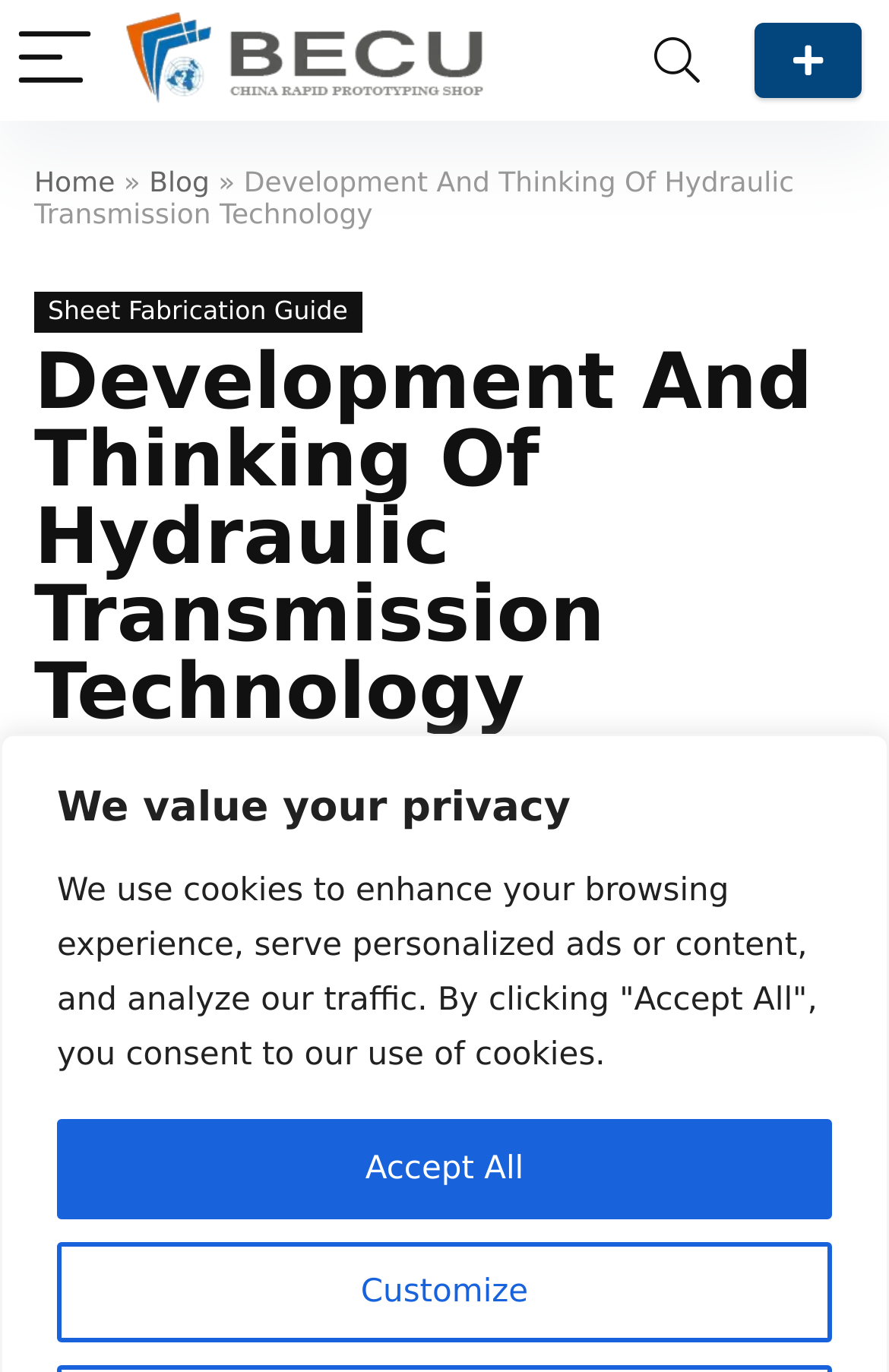Determine the bounding box coordinates of the element that should be clicked to execute the following command: "View DavidJ's profile".

None